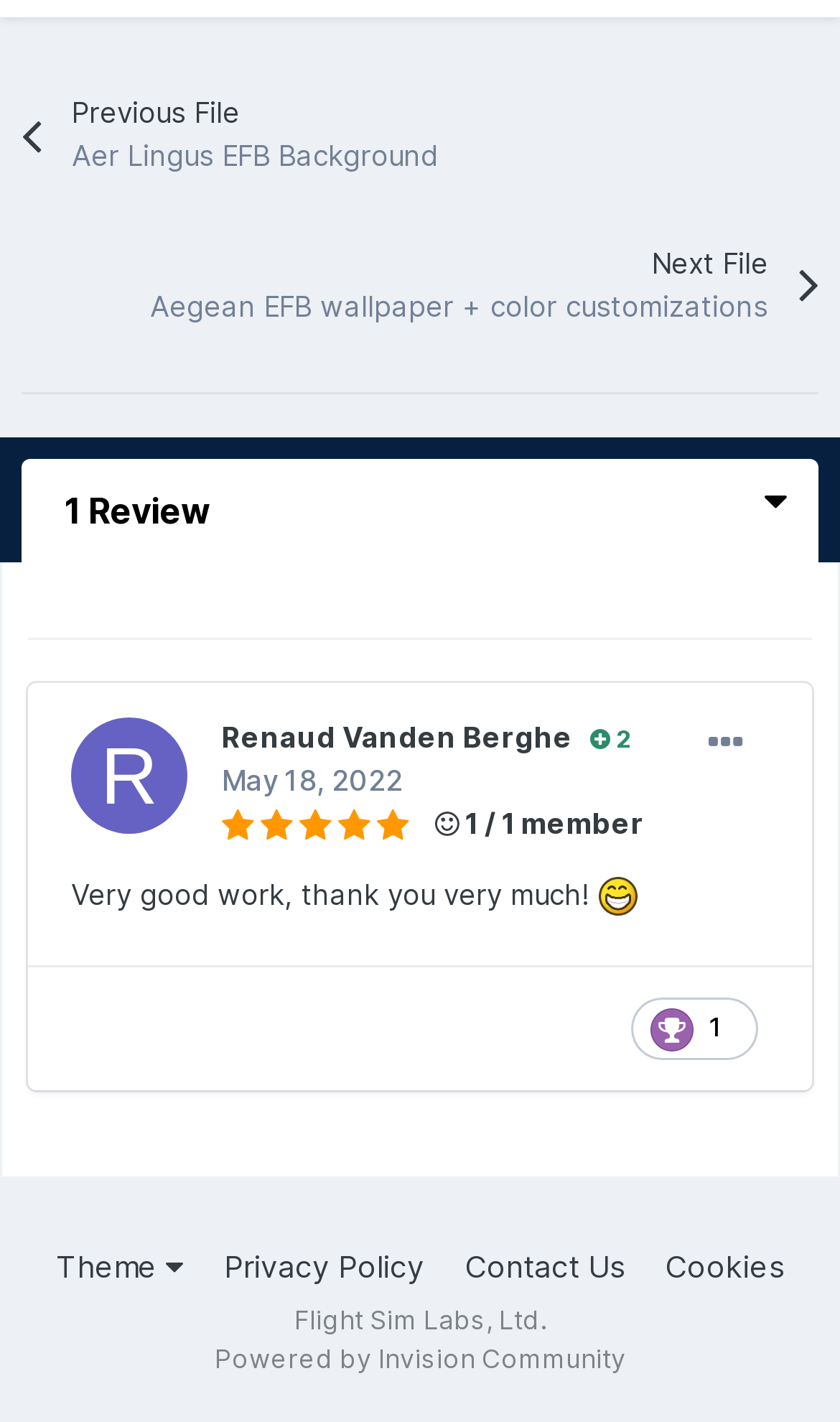What is the username of the author of the article?
Answer the question with just one word or phrase using the image.

Renaud Vanden Berghe